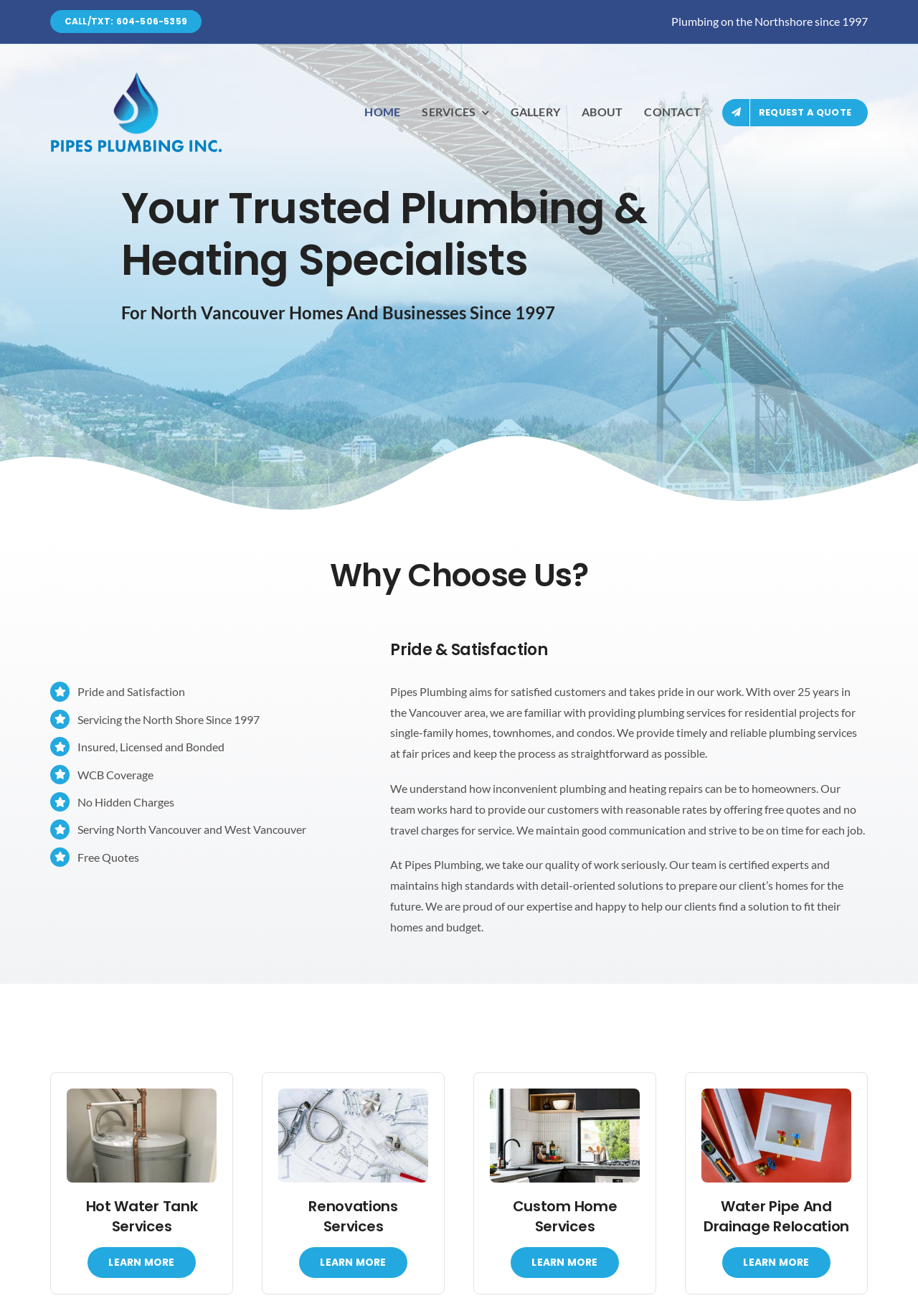Explain the webpage in detail.

This webpage is about Pipes Plumbing Inc., a plumbing and heating specialist company serving North Vancouver and West Vancouver since 1997. At the top left, there is a phone number link "CALL/TXT: 604-506-5359" and an image of Avada Plumber. Next to it, there is a navigation menu "Plumber Main Menu" with links to "HOME", "SERVICES", "GALLERY", "ABOUT", "CONTACT", and "REQUEST A QUOTE".

Below the navigation menu, there are three headings: "Your Trusted Plumbing & Heating Specialists", "For North Vancouver Homes And Businesses Since 1997", and "Why Choose Us?". Underneath, there are several paragraphs of text describing the company's values and services, including pride and satisfaction, servicing the North Shore since 1997, being insured, licensed, and bonded, having no hidden charges, and serving North Vancouver and West Vancouver.

On the right side, there are four sections with headings "Pride & Satisfaction", "Hot Water Tank Services", "Renovations Services", and "Custom Home Services", each with a link to "LEARN MORE". There is also a section "Water Pipe And Drainage Relocation" with a link to "LEARN MORE". At the bottom right, there is a link to "Go to Top".

There is a large image spanning the entire width of the page, located below the navigation menu and above the headings.